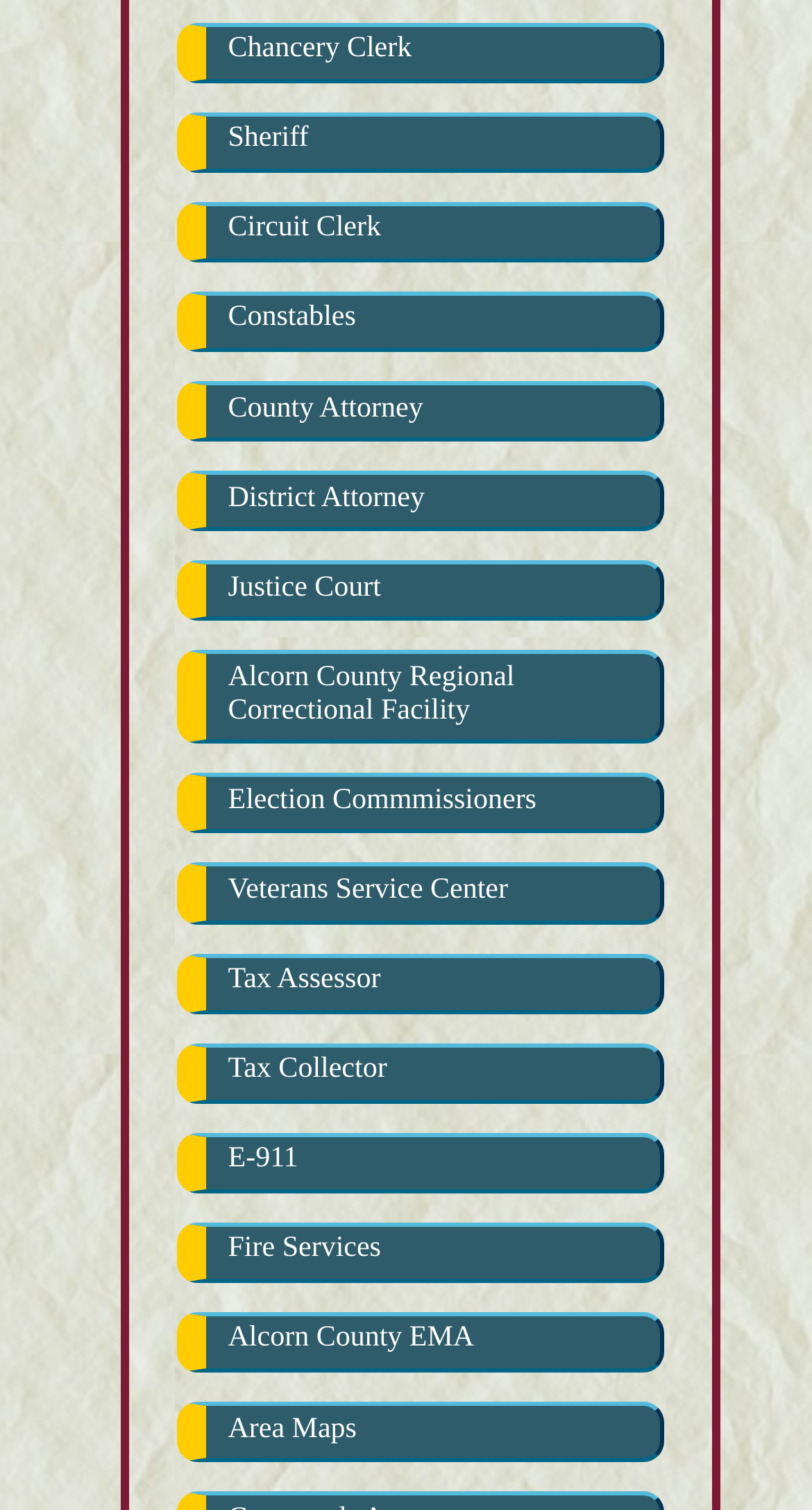Please identify the bounding box coordinates of the element that needs to be clicked to perform the following instruction: "View Chancery Clerk information".

[0.218, 0.015, 0.817, 0.055]